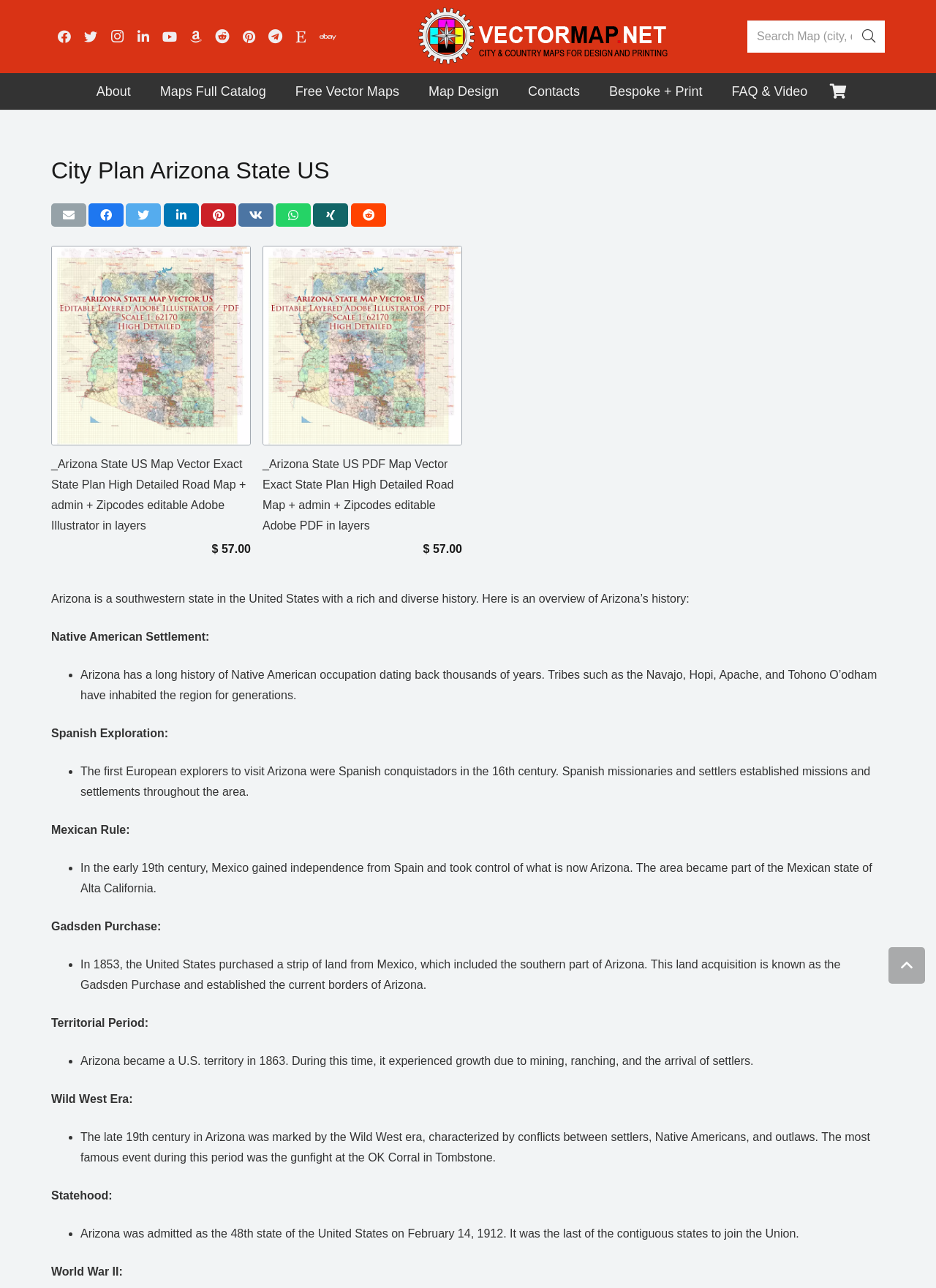Identify and provide the text of the main header on the webpage.

City Plan Arizona State US